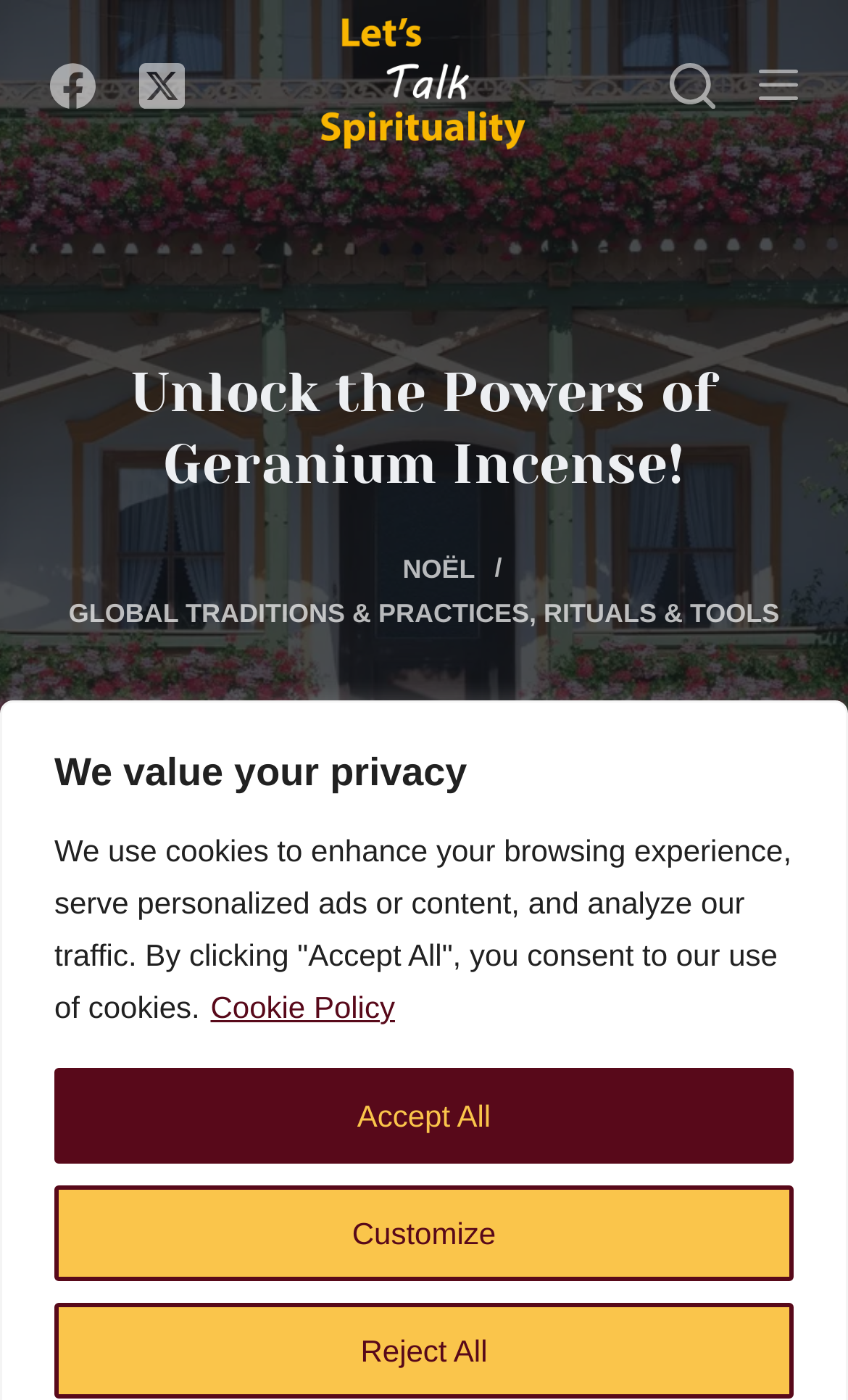What is the title of the first section?
We need a detailed and meticulous answer to the question.

I determined the title of the first section by looking at the heading element with the text 'Introduction', which suggests that it is the title of the first section of the main content.